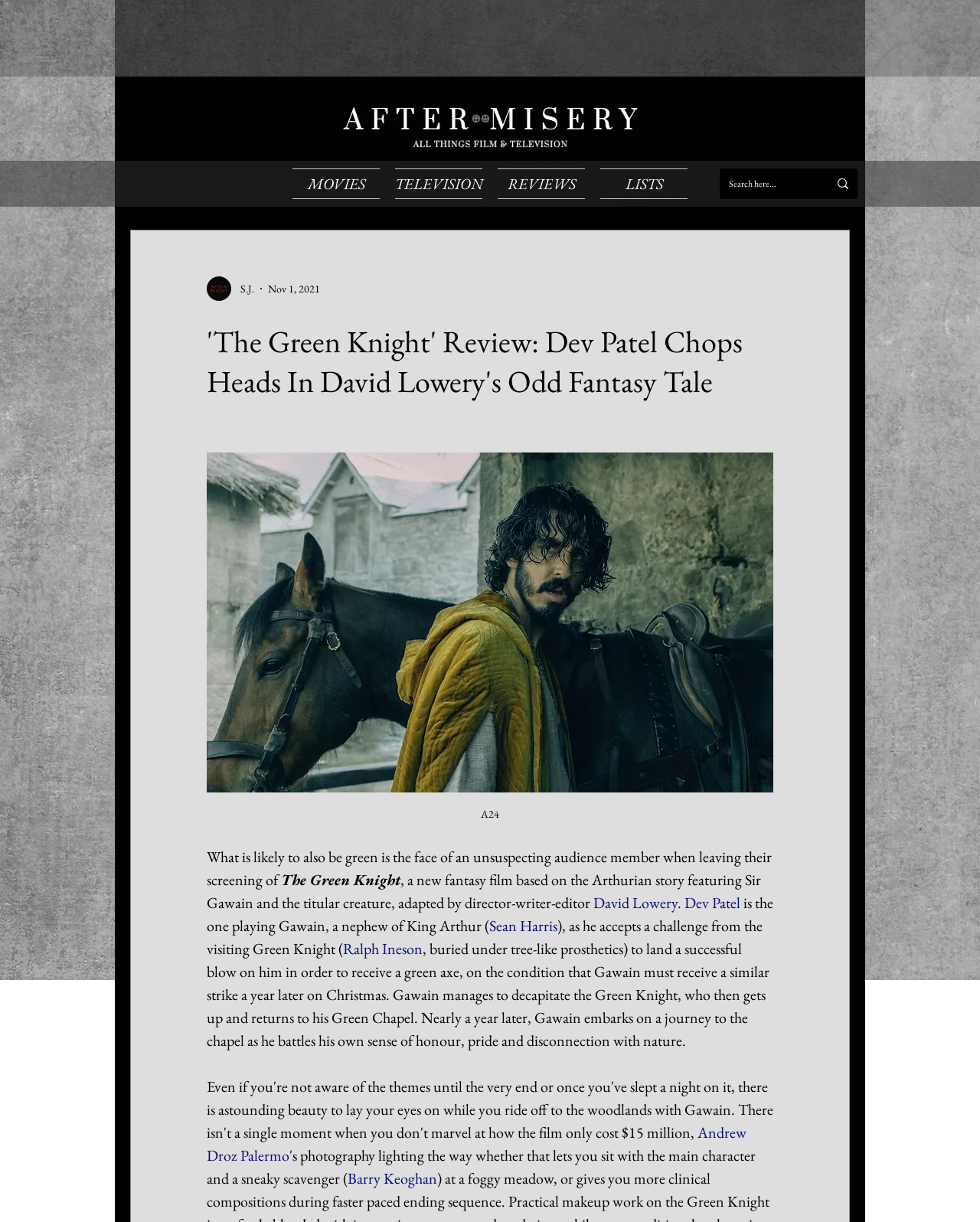Observe the image and answer the following question in detail: Who is the writer of this review?

The writer's name is mentioned below the writer's picture, which is located at the top left of the webpage, with the text 'S.J.'.